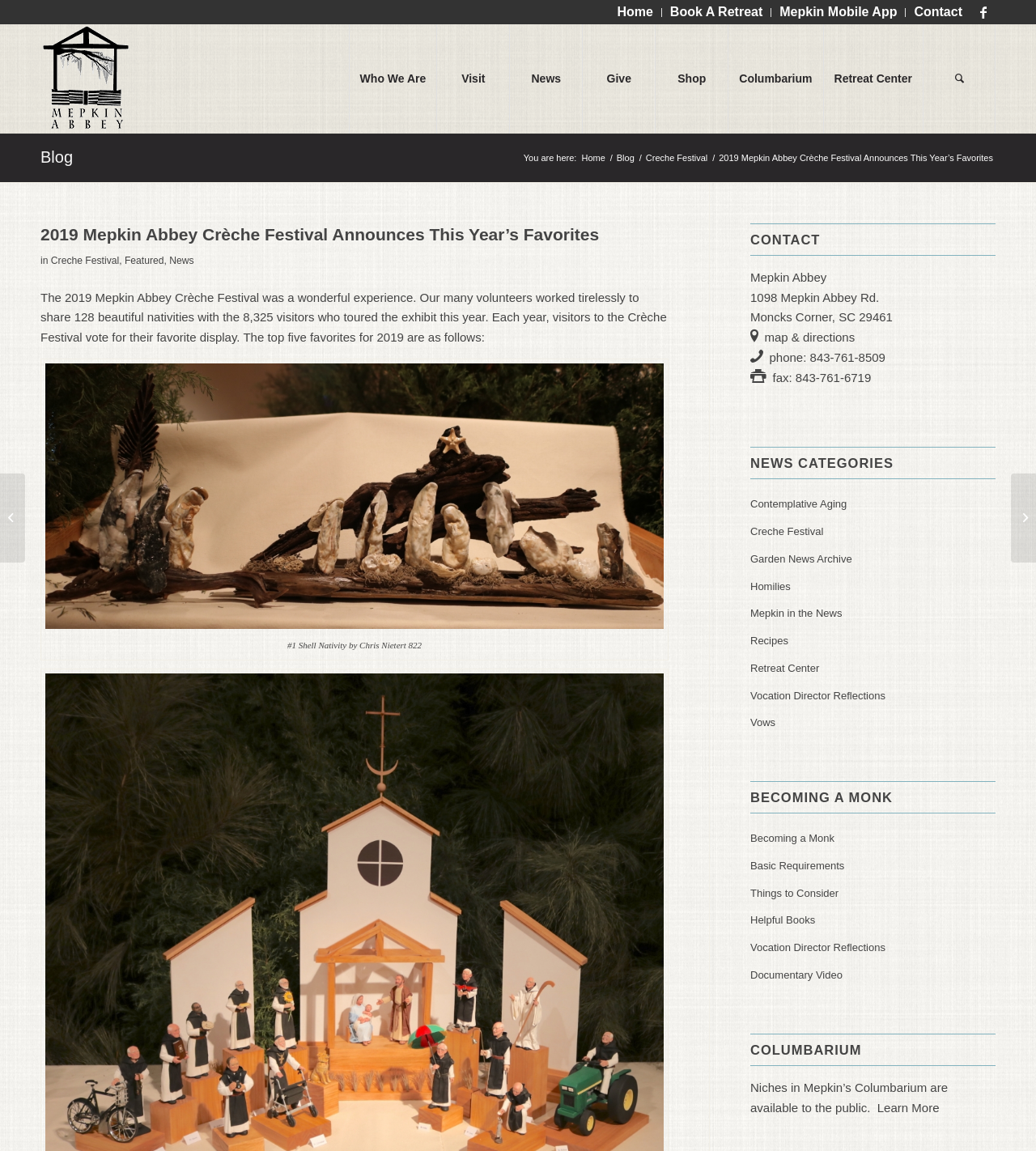Please identify the bounding box coordinates of the clickable area that will fulfill the following instruction: "Check the recent posts". The coordinates should be in the format of four float numbers between 0 and 1, i.e., [left, top, right, bottom].

None